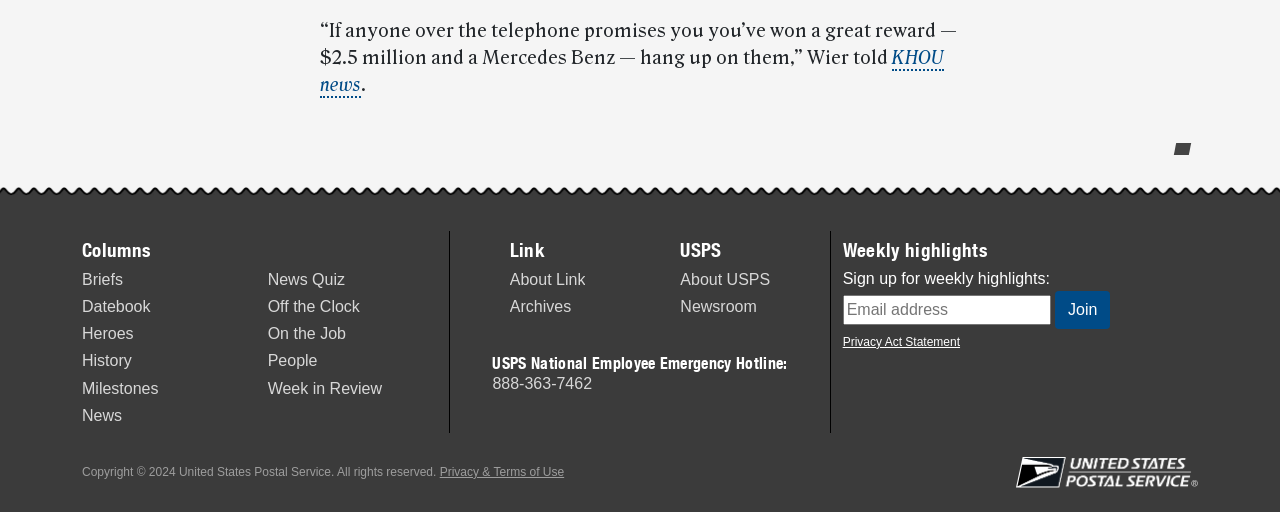What is the link 'KHOU news' related to?
Please elaborate on the answer to the question with detailed information.

I inferred that the link 'KHOU news' is related to a news story by looking at the surrounding context, which includes a quote from someone named Wier, suggesting that it is a news article or story.